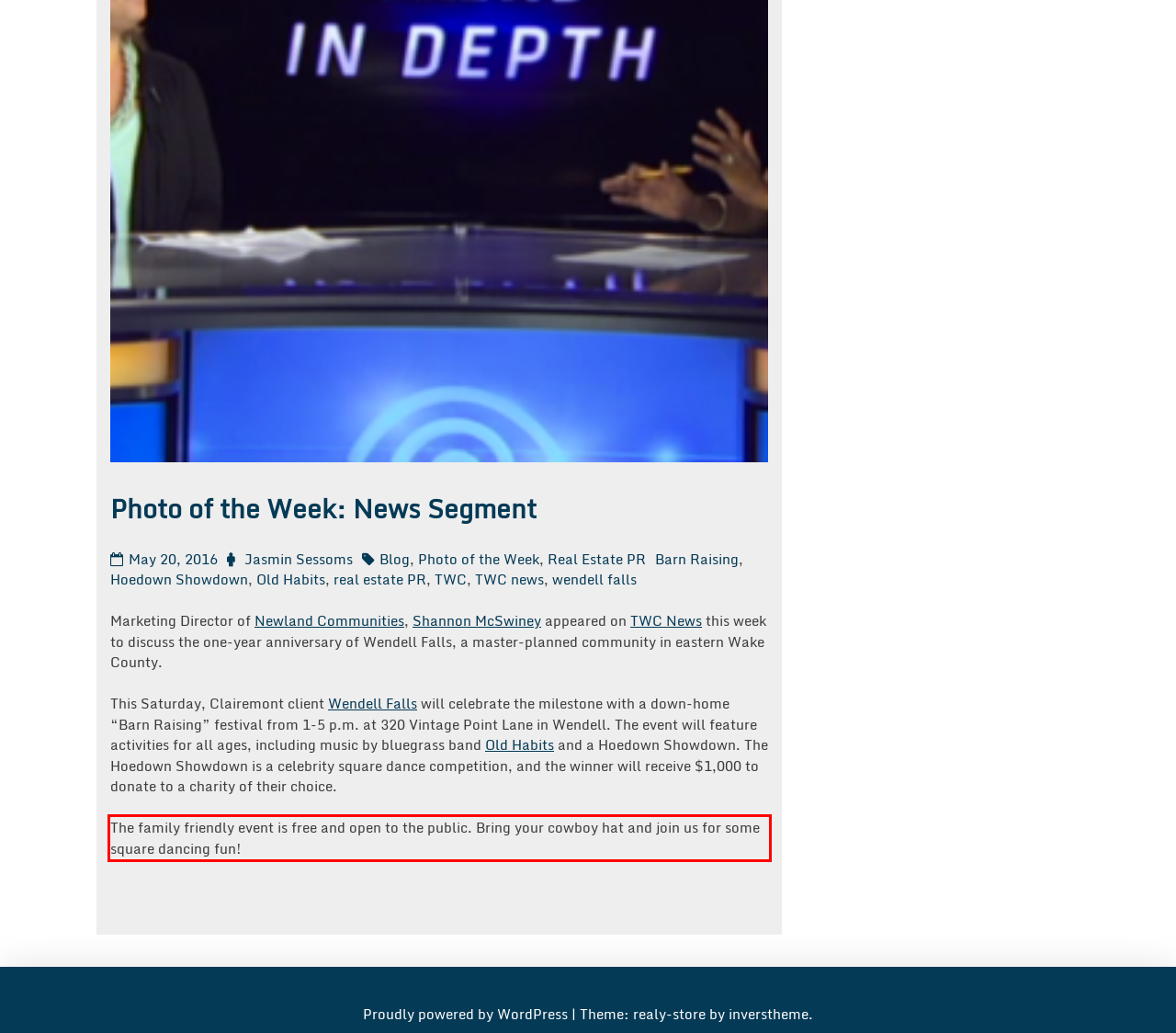From the provided screenshot, extract the text content that is enclosed within the red bounding box.

The family friendly event is free and open to the public. Bring your cowboy hat and join us for some square dancing fun!